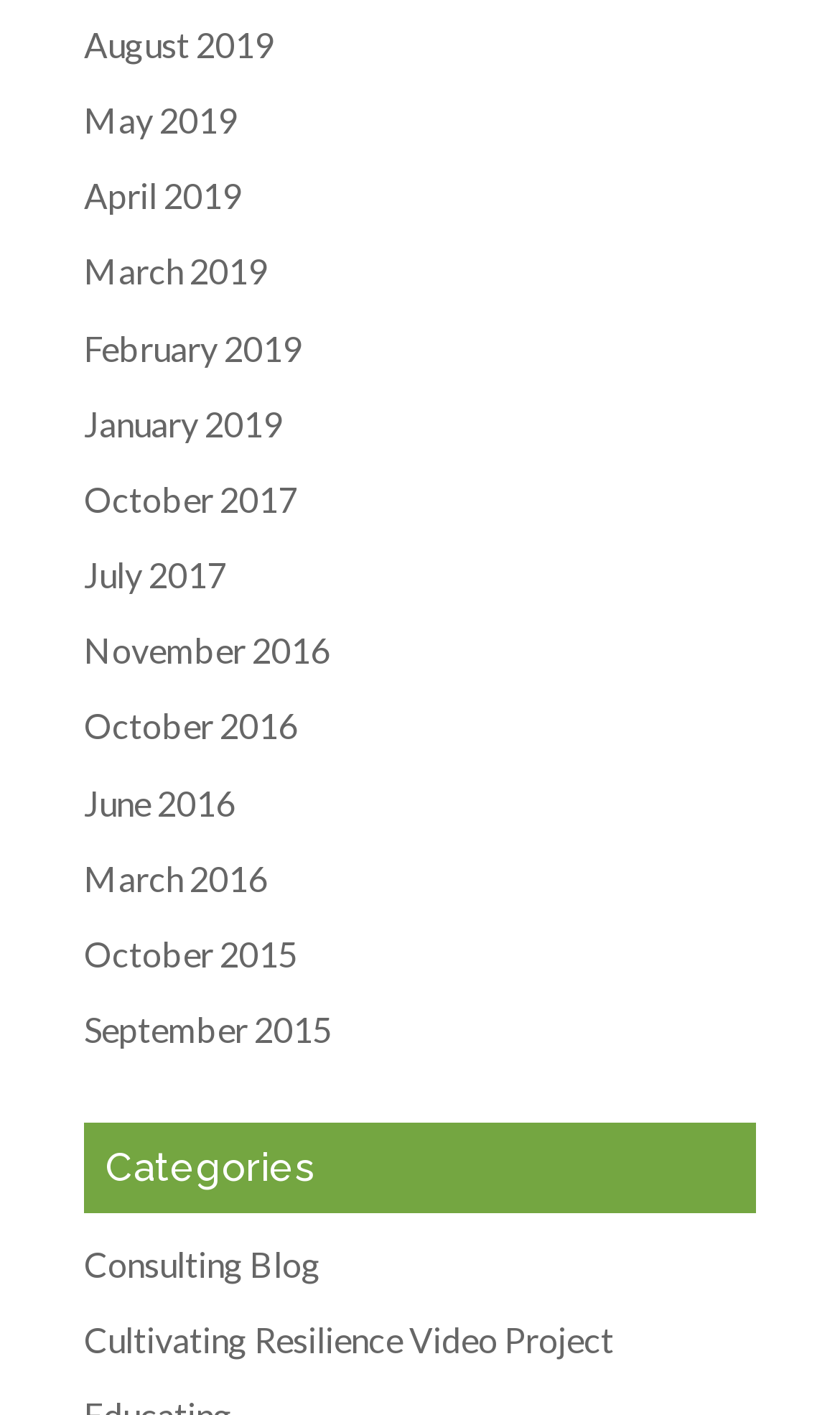What is the earliest month listed on the webpage?
Using the image, give a concise answer in the form of a single word or short phrase.

October 2015